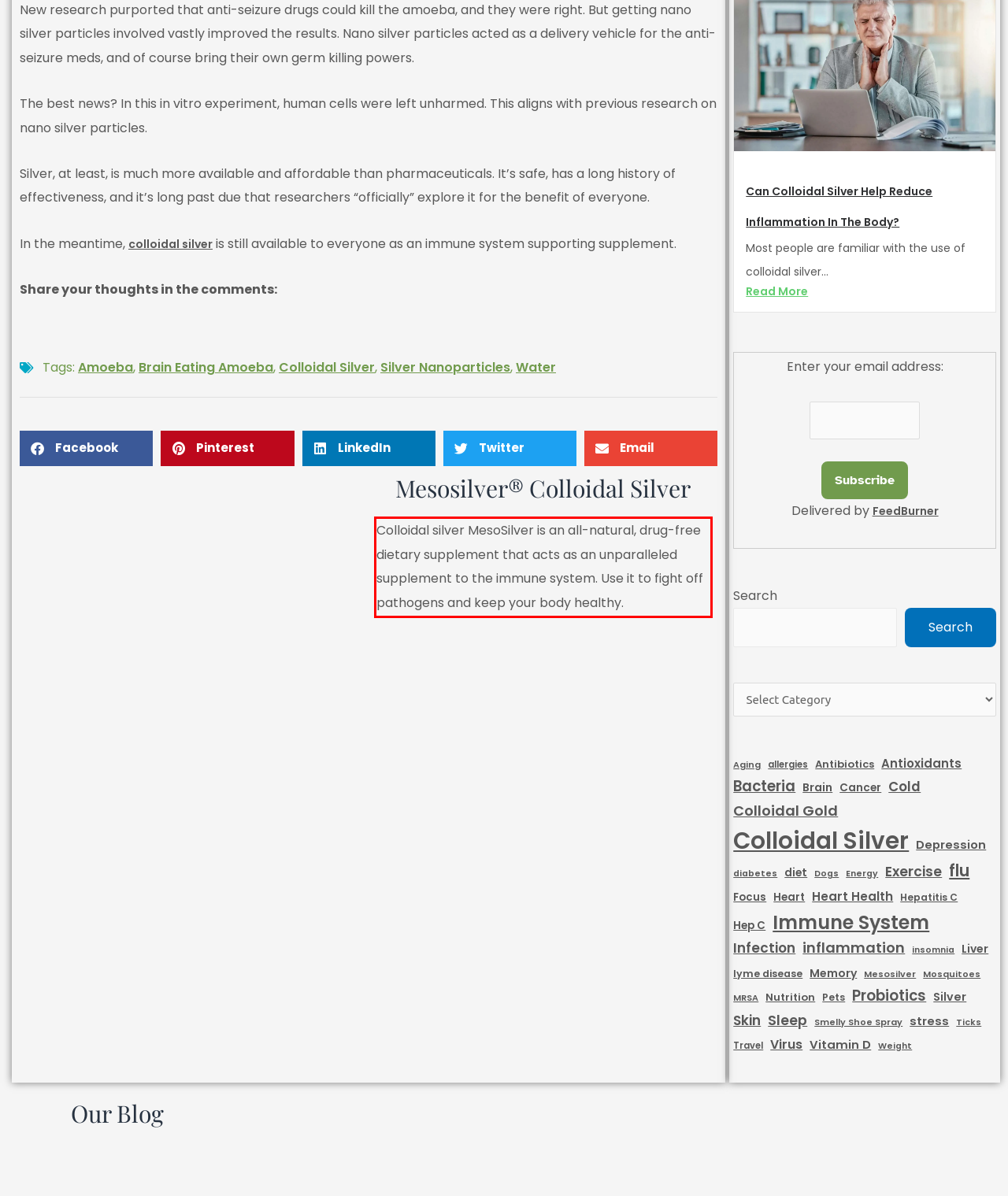Please examine the webpage screenshot containing a red bounding box and use OCR to recognize and output the text inside the red bounding box.

Colloidal silver MesoSilver is an all-natural, drug-free dietary supplement that acts as an unparalleled supplement to the immune system. Use it to fight off pathogens and keep your body healthy.